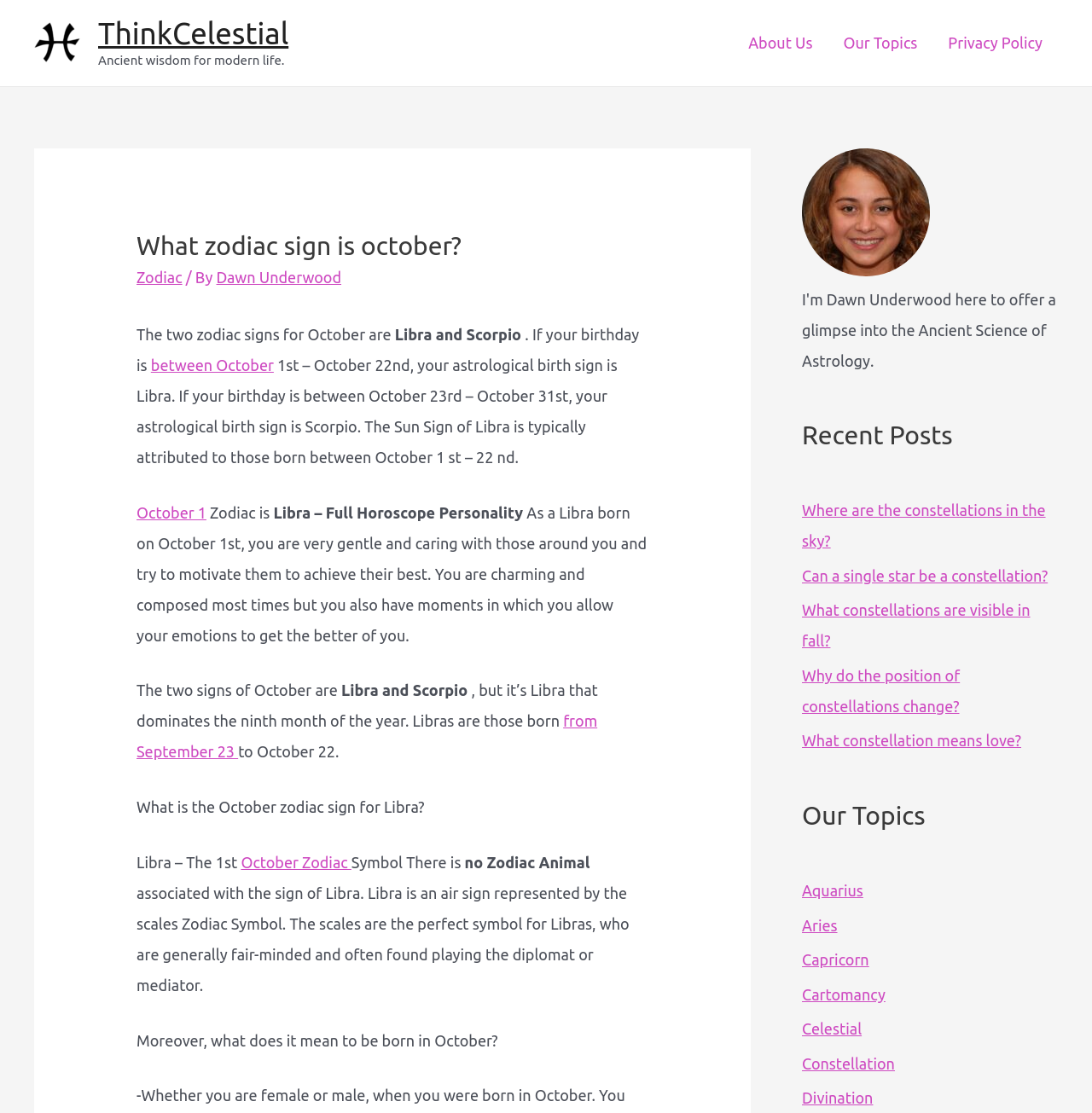Please predict the bounding box coordinates of the element's region where a click is necessary to complete the following instruction: "Read the article about Libra". The coordinates should be represented by four float numbers between 0 and 1, i.e., [left, top, right, bottom].

[0.125, 0.452, 0.482, 0.468]